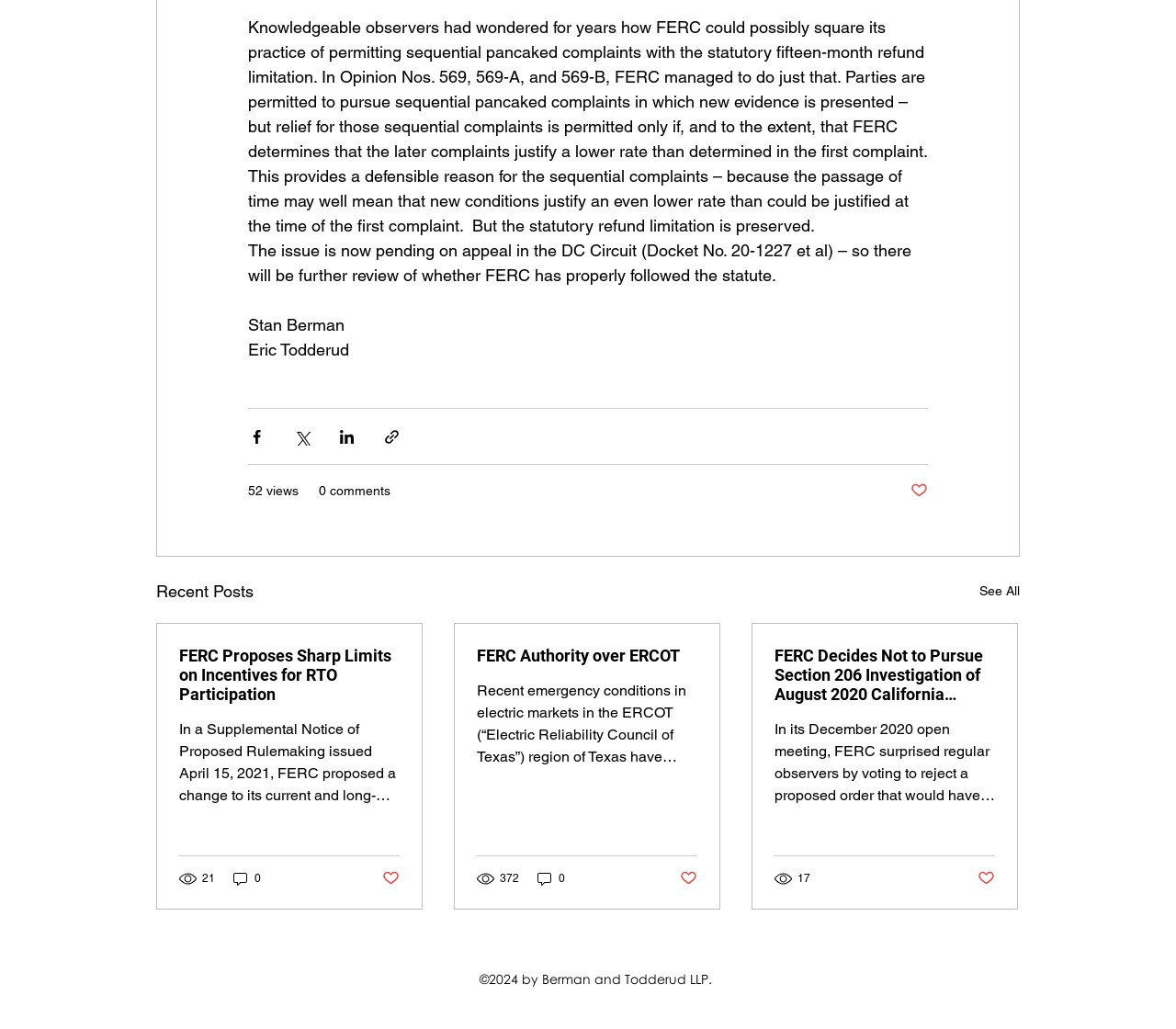From the given element description: "coronavirus (2)", find the bounding box for the UI element. Provide the coordinates as four float numbers between 0 and 1, in the order [left, top, right, bottom].

None